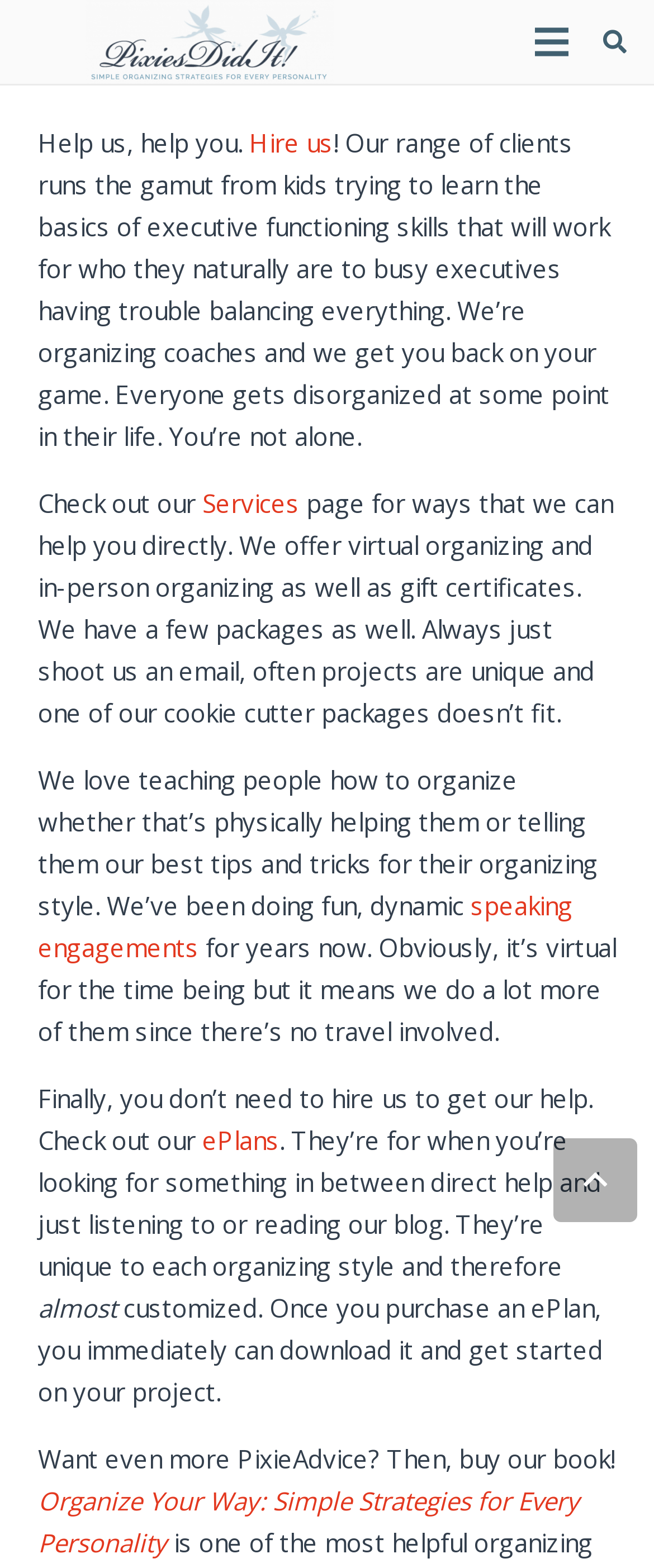Locate the bounding box coordinates for the element described below: "aria-label="pixies logo higher res"". The coordinates must be four float values between 0 and 1, formatted as [left, top, right, bottom].

[0.131, 0.0, 0.509, 0.053]